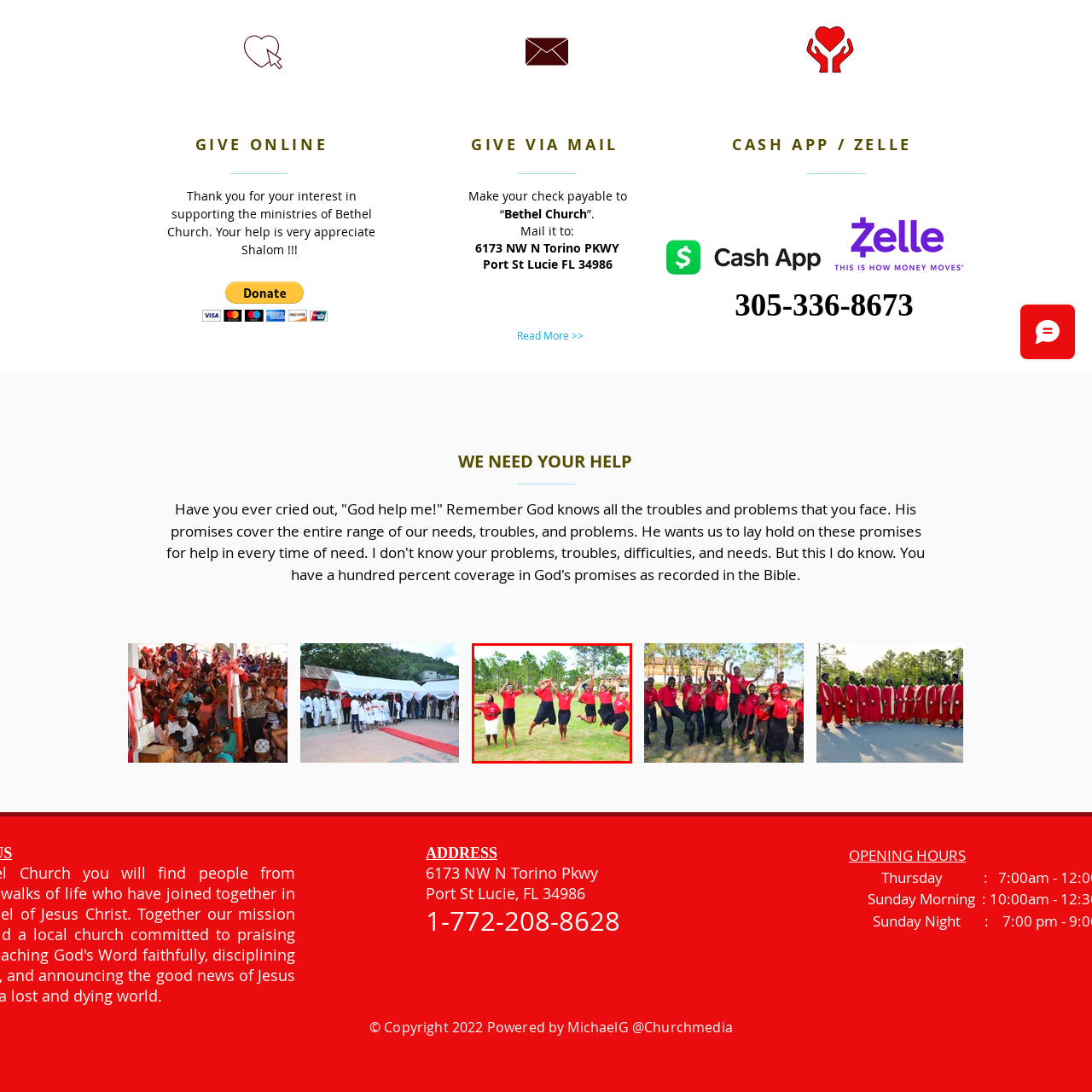What is the atmosphere of the scene?
Take a look at the image highlighted by the red bounding box and provide a detailed answer to the question.

The caption describes the scene as having a lively and uplifting atmosphere, which is created by the dynamic poses, the bright blue sky, and the lush greenery, conveying a sense of joy and celebration.